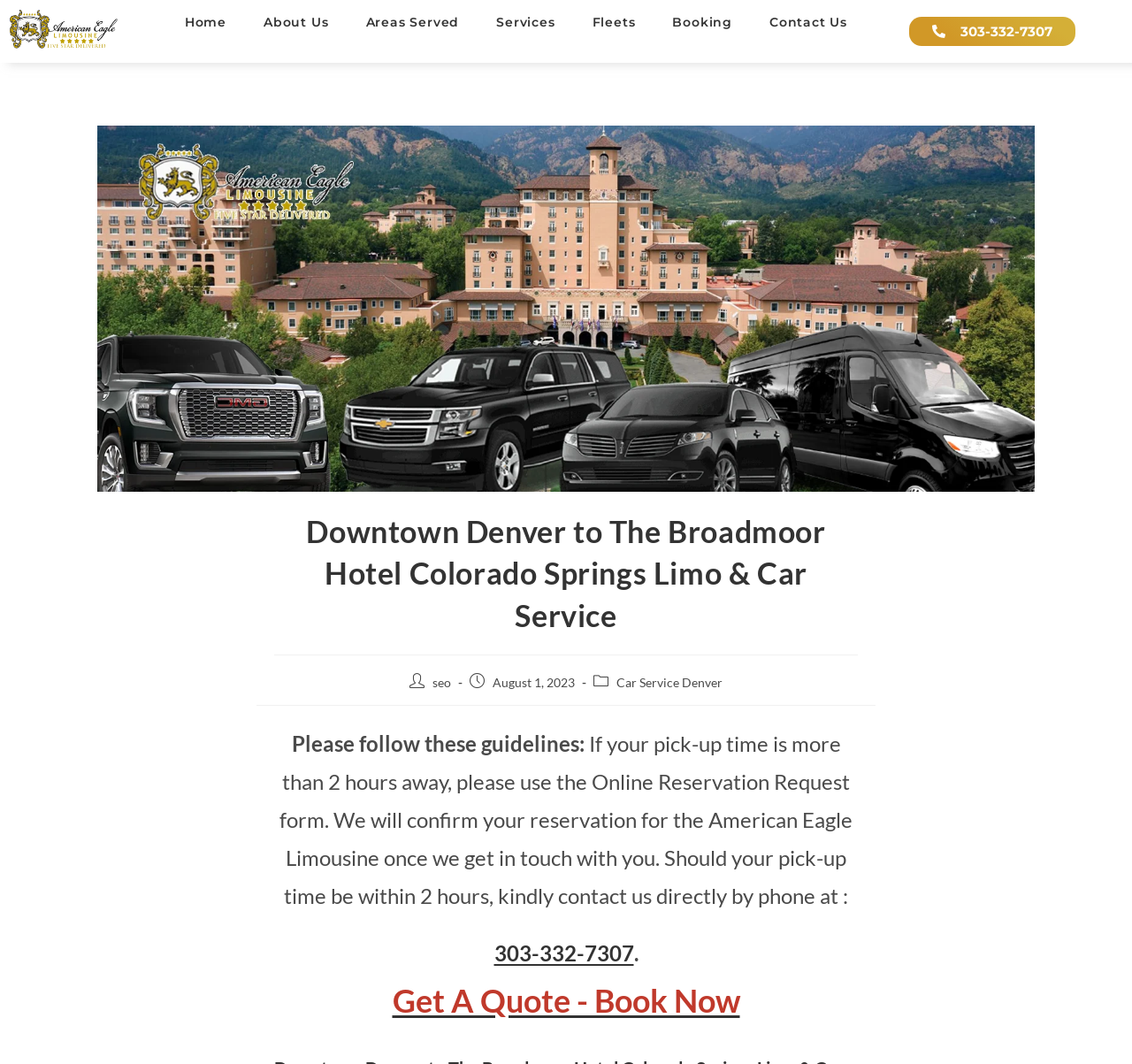What is the date mentioned on the webpage?
Kindly offer a detailed explanation using the data available in the image.

I found this information by looking at the StaticText element with the date 'August 1, 2023' located below the heading.